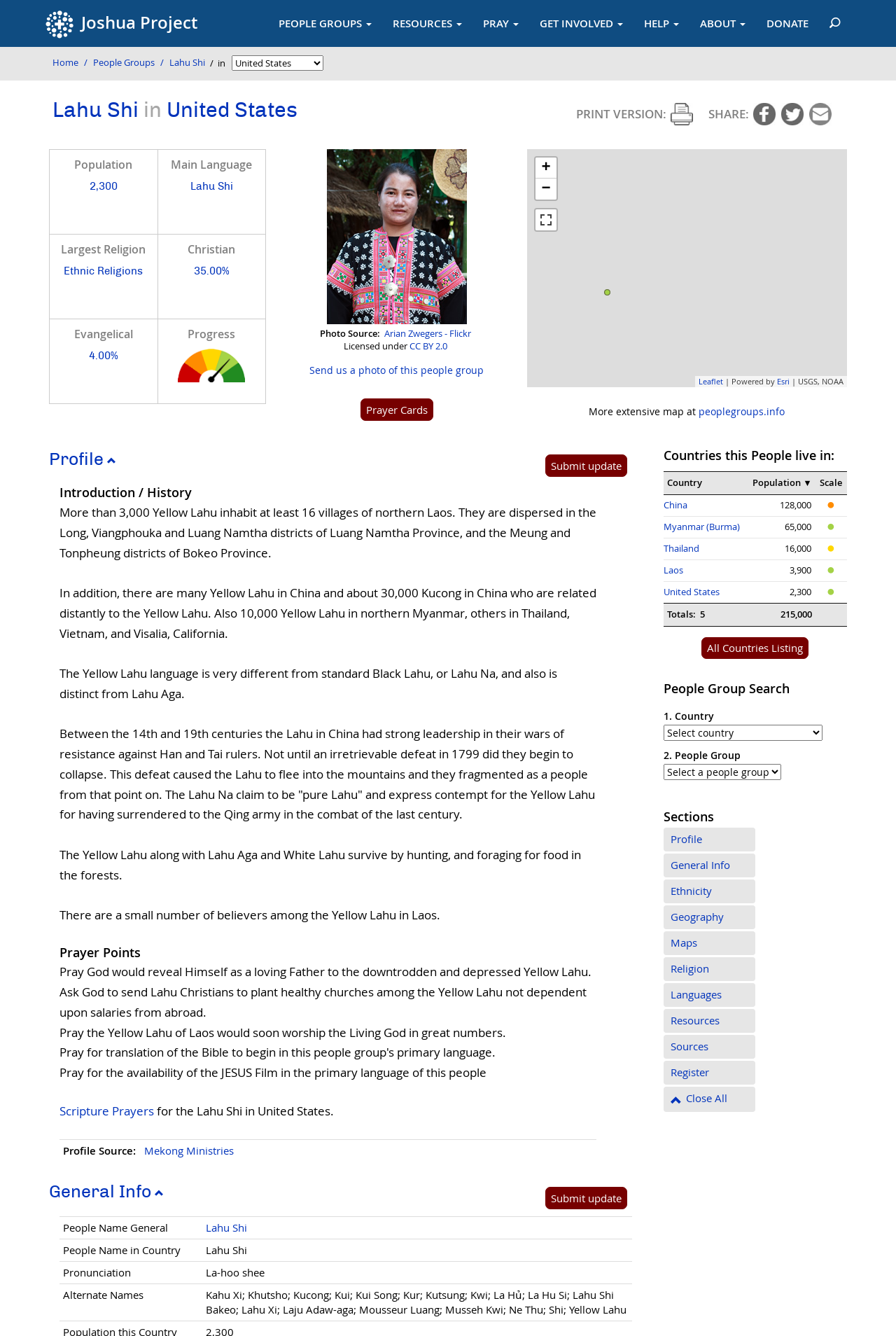Could you locate the bounding box coordinates for the section that should be clicked to accomplish this task: "Click on the 'PEOPLE GROUPS' button".

[0.299, 0.0, 0.427, 0.035]